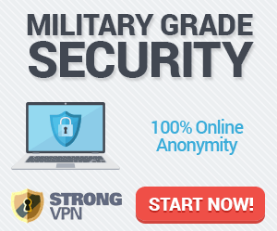Explain the image thoroughly, highlighting all key elements.

This advertisement emphasizes the concept of "Military Grade Security" in relation to online privacy and data protection. It prominently features an illustration of a laptop with a lock symbol, symbolizing robust security measures. Below the imagery, bold text asserts "100% Online Anonymity," encouraging users to safeguard their online activities. The ad promotes Strong VPN as a solution, inviting viewers to "START NOW!" to enhance their digital security and privacy. Overall, the message conveys the necessity of secure internet practices for users seeking anonymity in their online interactions.